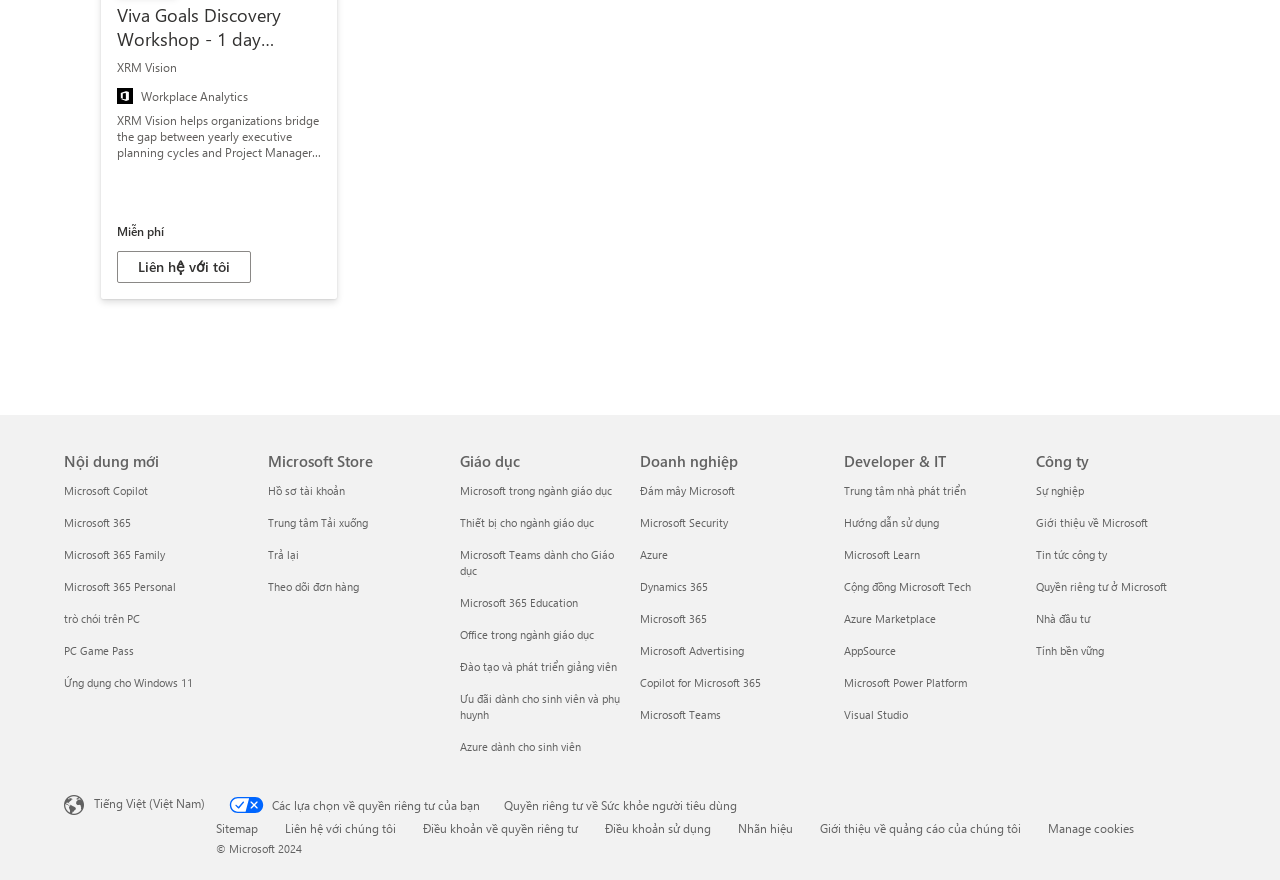What is the last link in the footer section?
Using the image, elaborate on the answer with as much detail as possible.

I found the answer by looking at the links in the footer section and finding the last one, which is 'Manage cookies'.